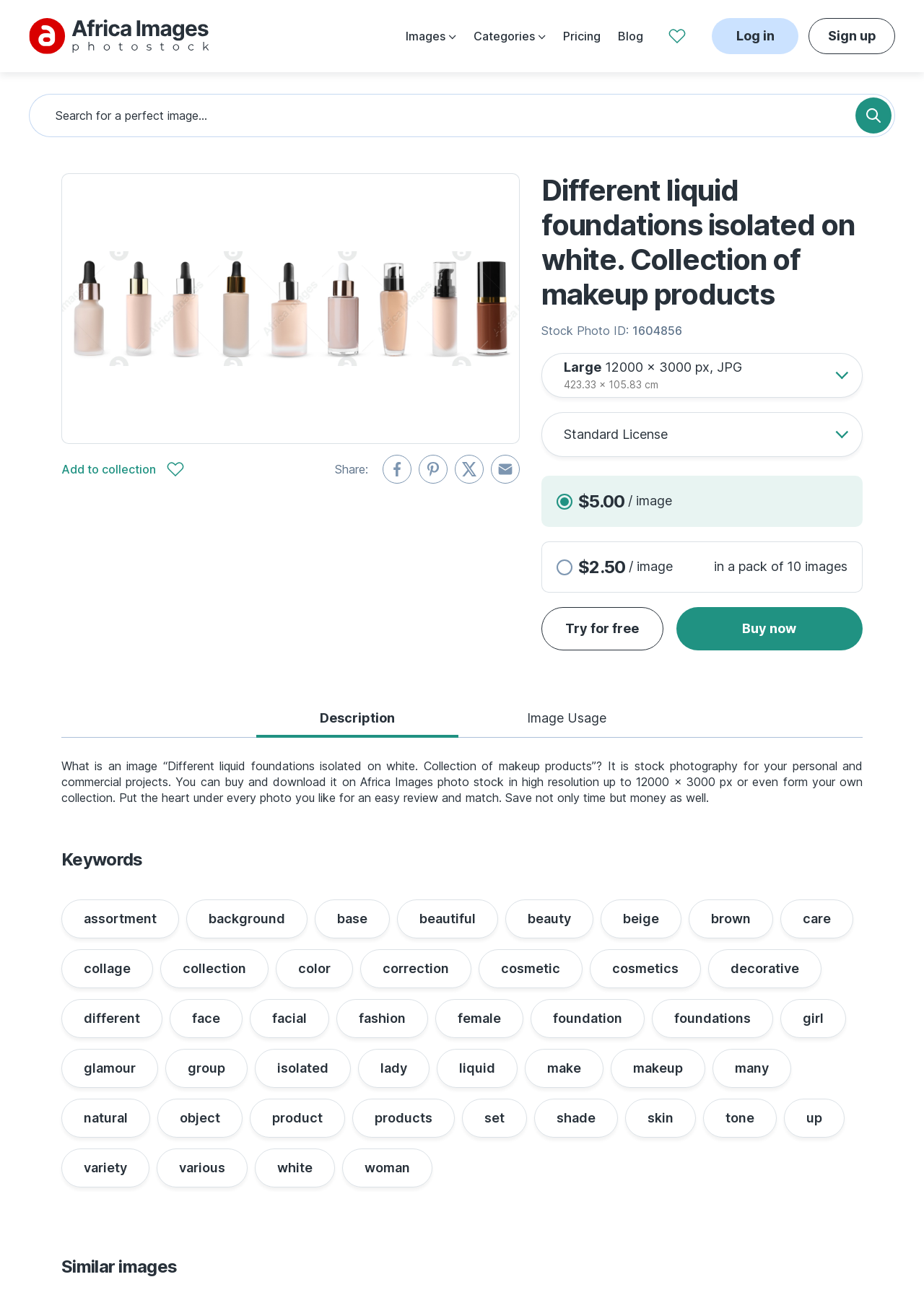Respond to the question below with a concise word or phrase:
What is the ID of the stock photo?

1604856